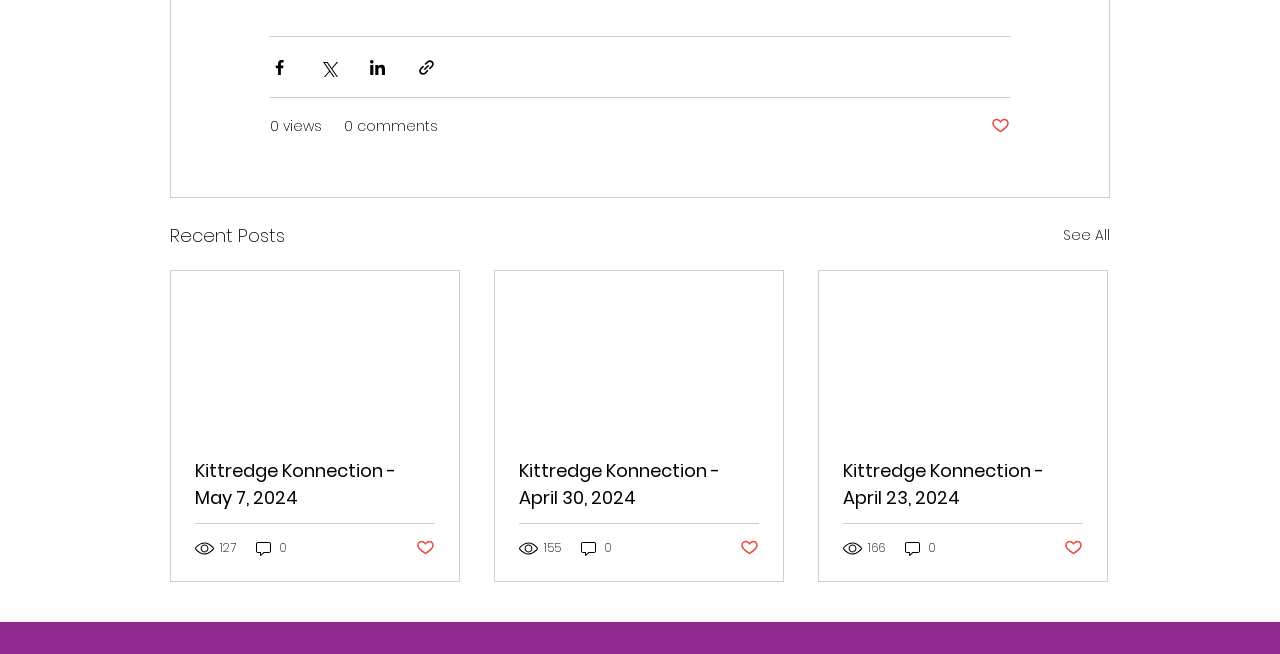Please determine the bounding box coordinates of the section I need to click to accomplish this instruction: "Share via Facebook".

[0.211, 0.088, 0.226, 0.117]